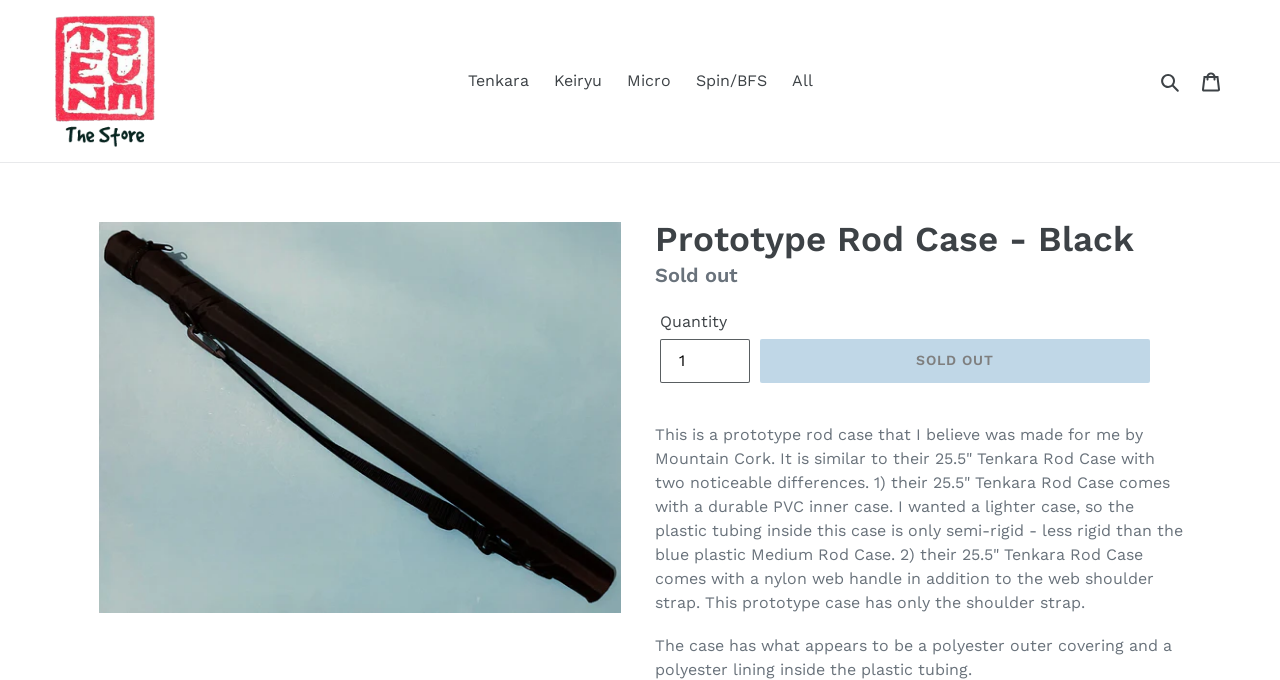Indicate the bounding box coordinates of the clickable region to achieve the following instruction: "Change quantity."

[0.516, 0.498, 0.586, 0.563]